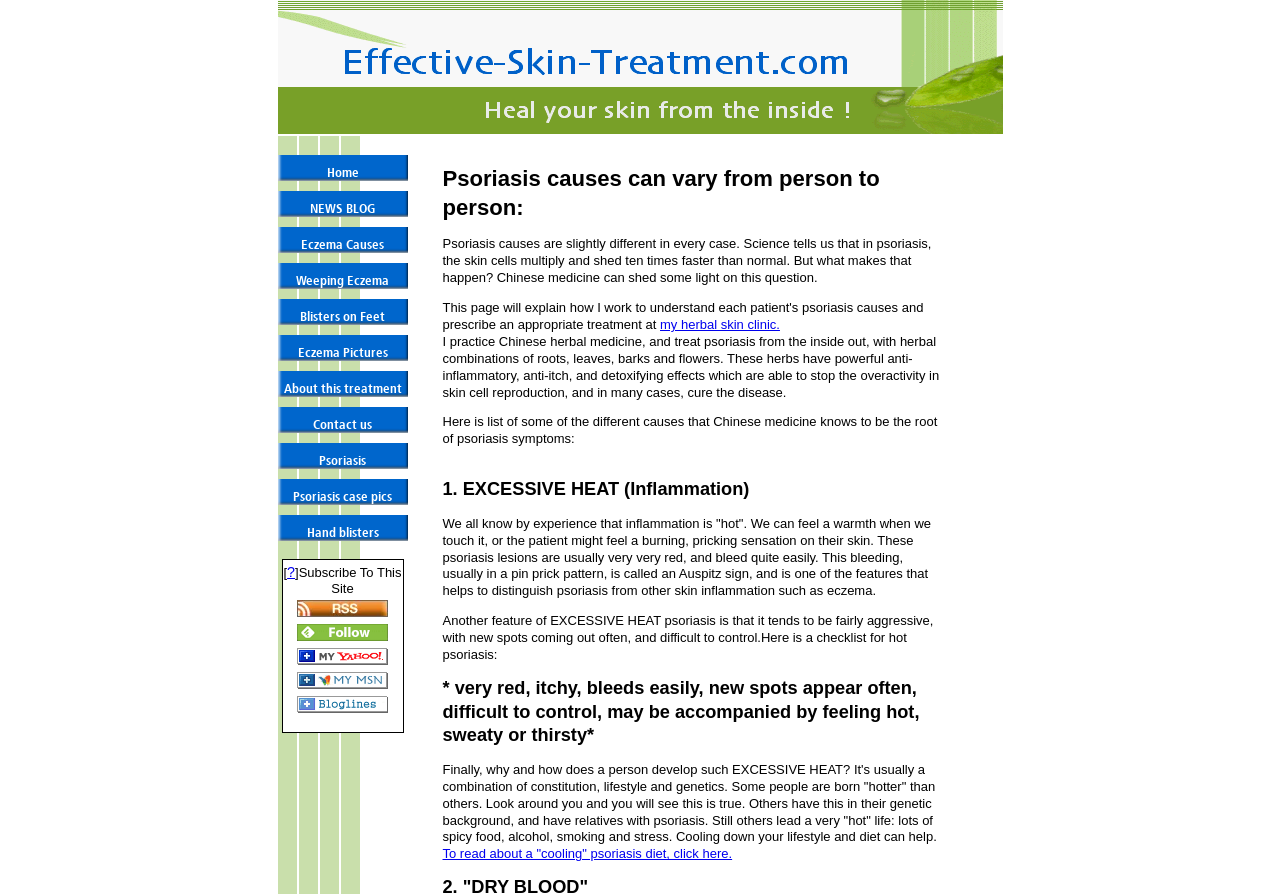What is the treatment approach of the herbal skin specialist?
Please describe in detail the information shown in the image to answer the question.

According to the webpage, the herbal skin specialist treats psoriasis from the inside out, using herbal combinations of roots, leaves, barks, and flowers. This approach is mentioned in the paragraph that describes the specialist's treatment method, indicating that it is a key aspect of their approach.